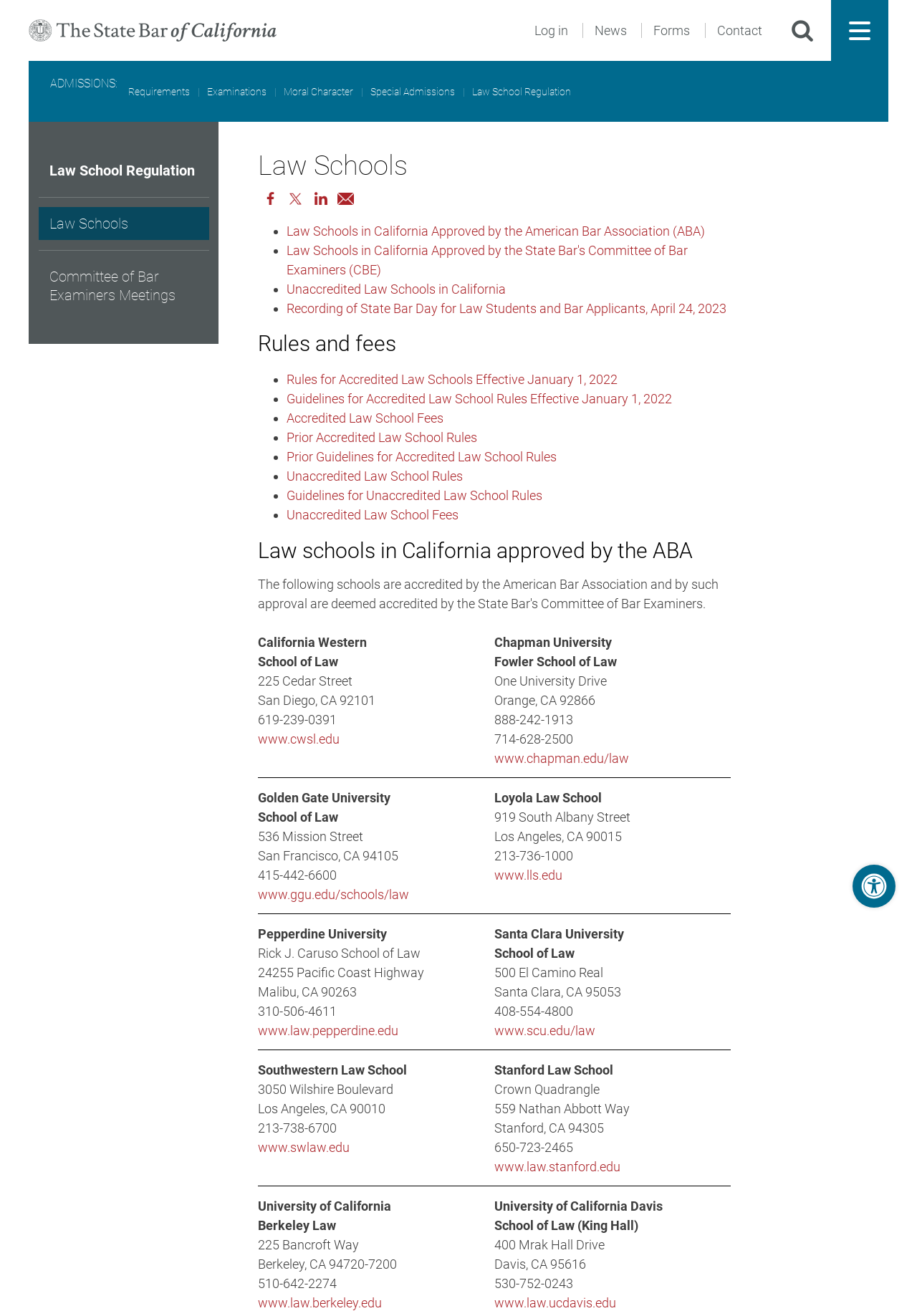Please locate the clickable area by providing the bounding box coordinates to follow this instruction: "Search for something".

[0.844, 0.0, 0.906, 0.046]